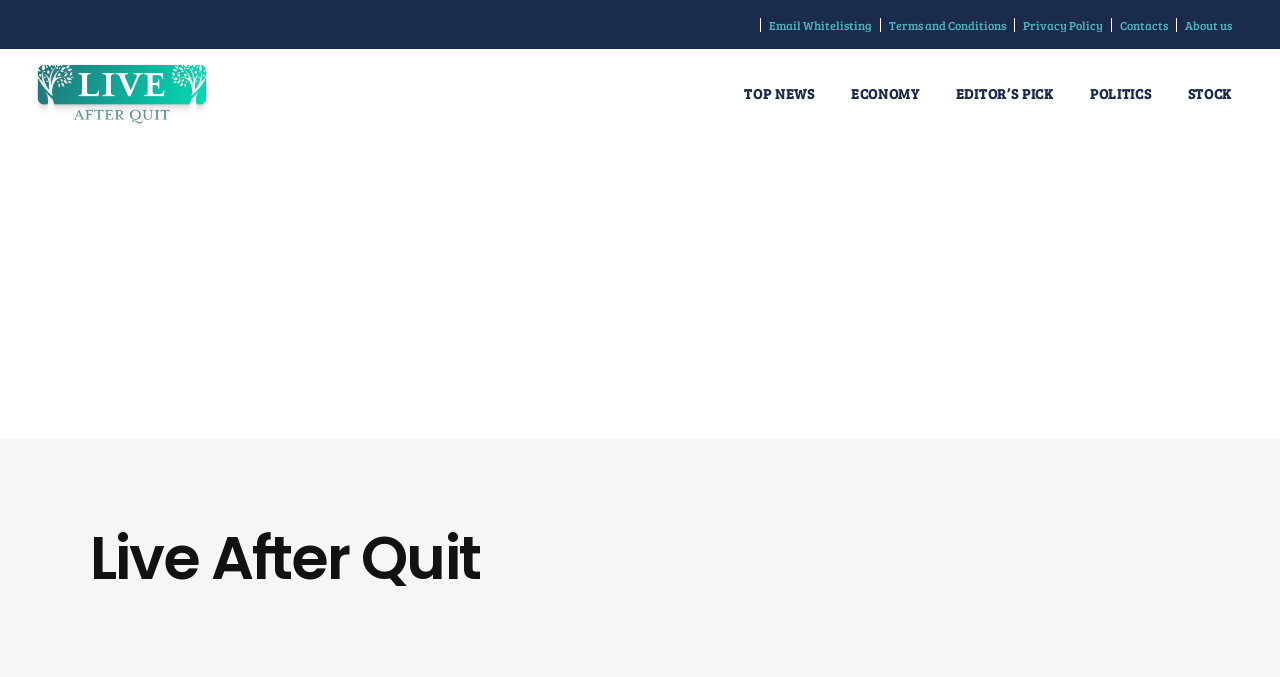What is the name of the website?
By examining the image, provide a one-word or phrase answer.

Live After Quit